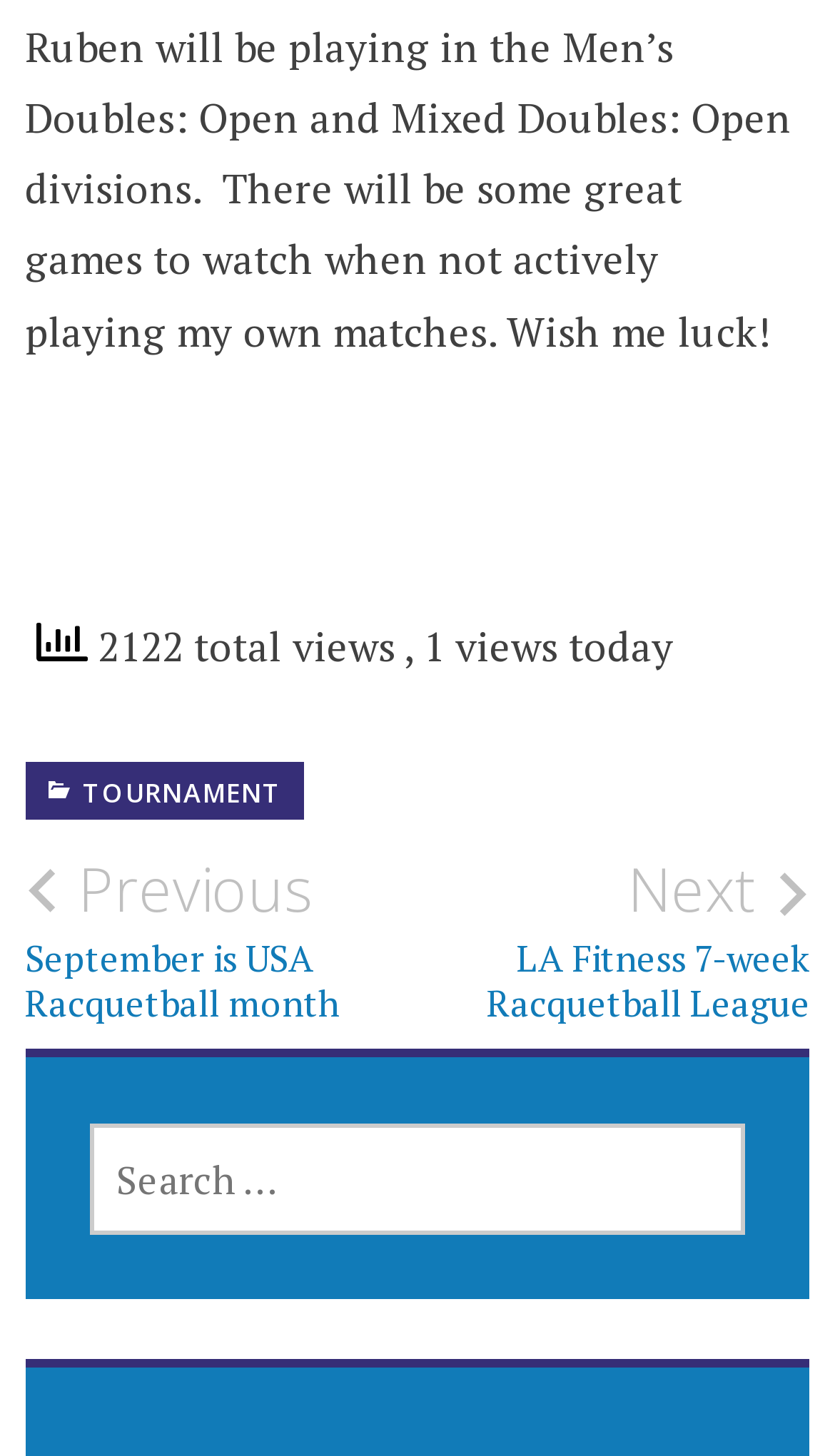Determine the bounding box coordinates for the HTML element described here: "Tournament".

[0.03, 0.524, 0.364, 0.564]